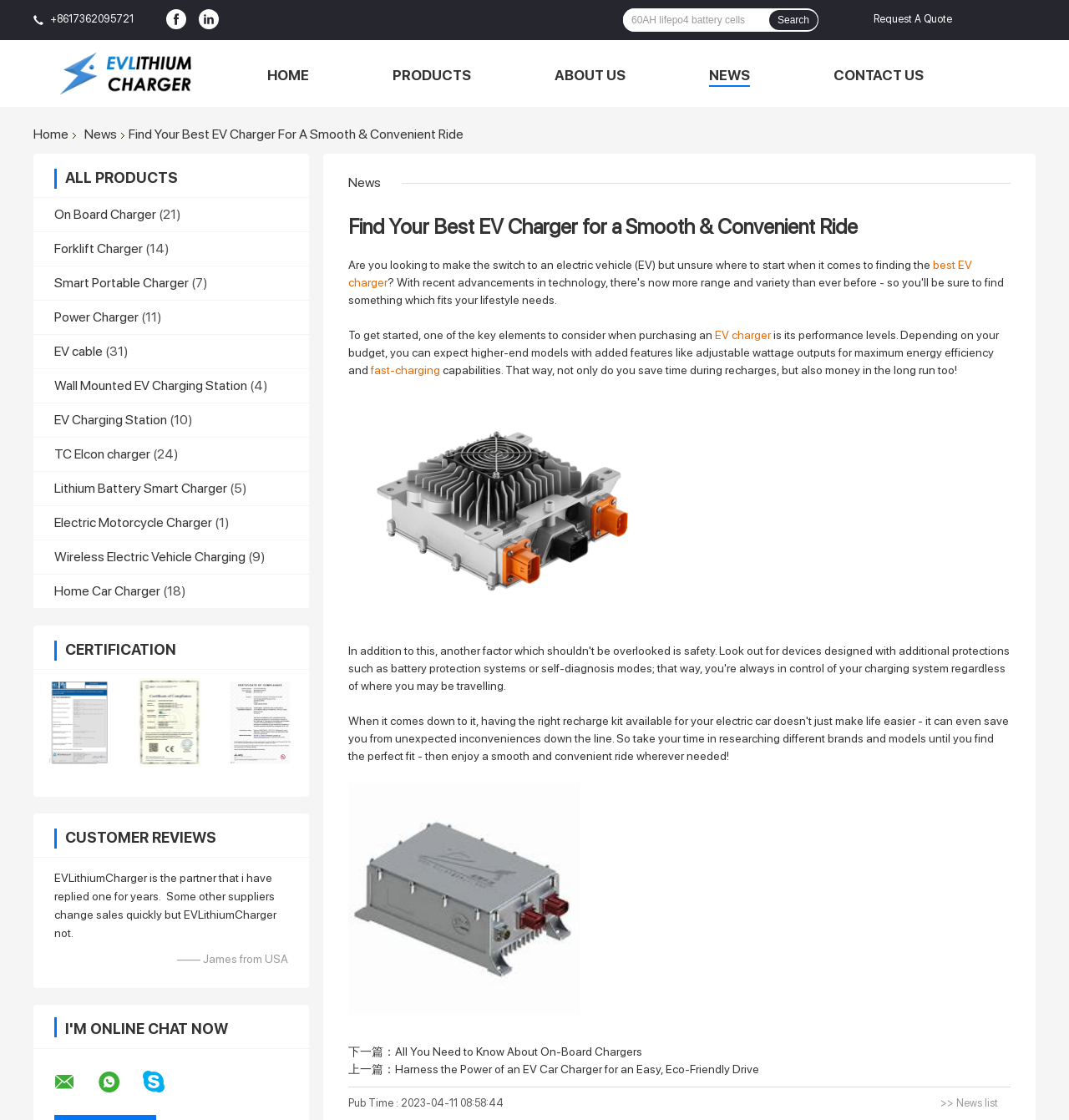Given the webpage screenshot and the description, determine the bounding box coordinates (top-left x, top-left y, bottom-right x, bottom-right y) that define the location of the UI element matching this description: Dualband ONU 2GE+WIFI+CATV+POTS HG650-FTW

None